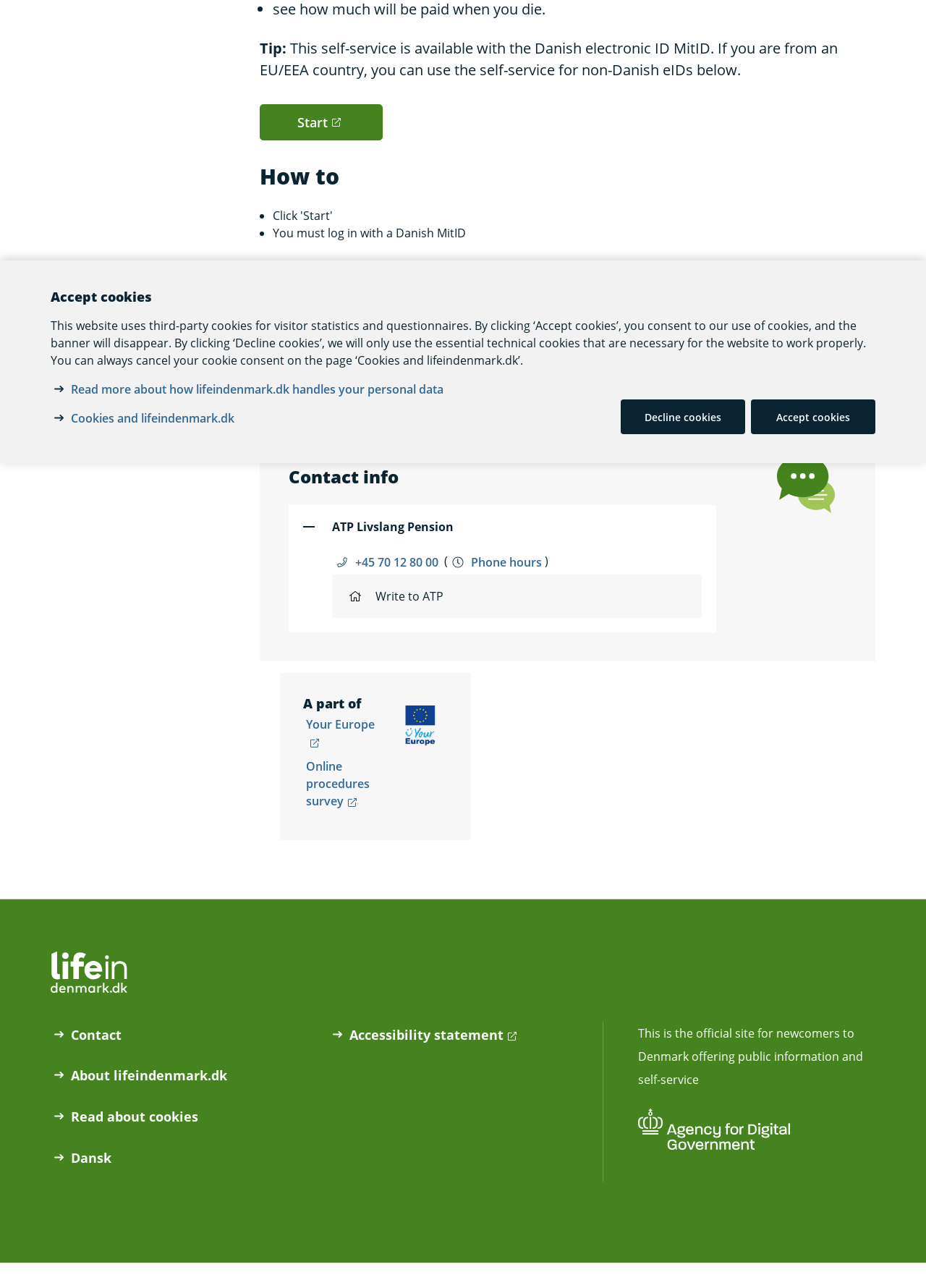Extract the bounding box coordinates of the UI element described by: "admin". The coordinates should include four float numbers ranging from 0 to 1, e.g., [left, top, right, bottom].

None